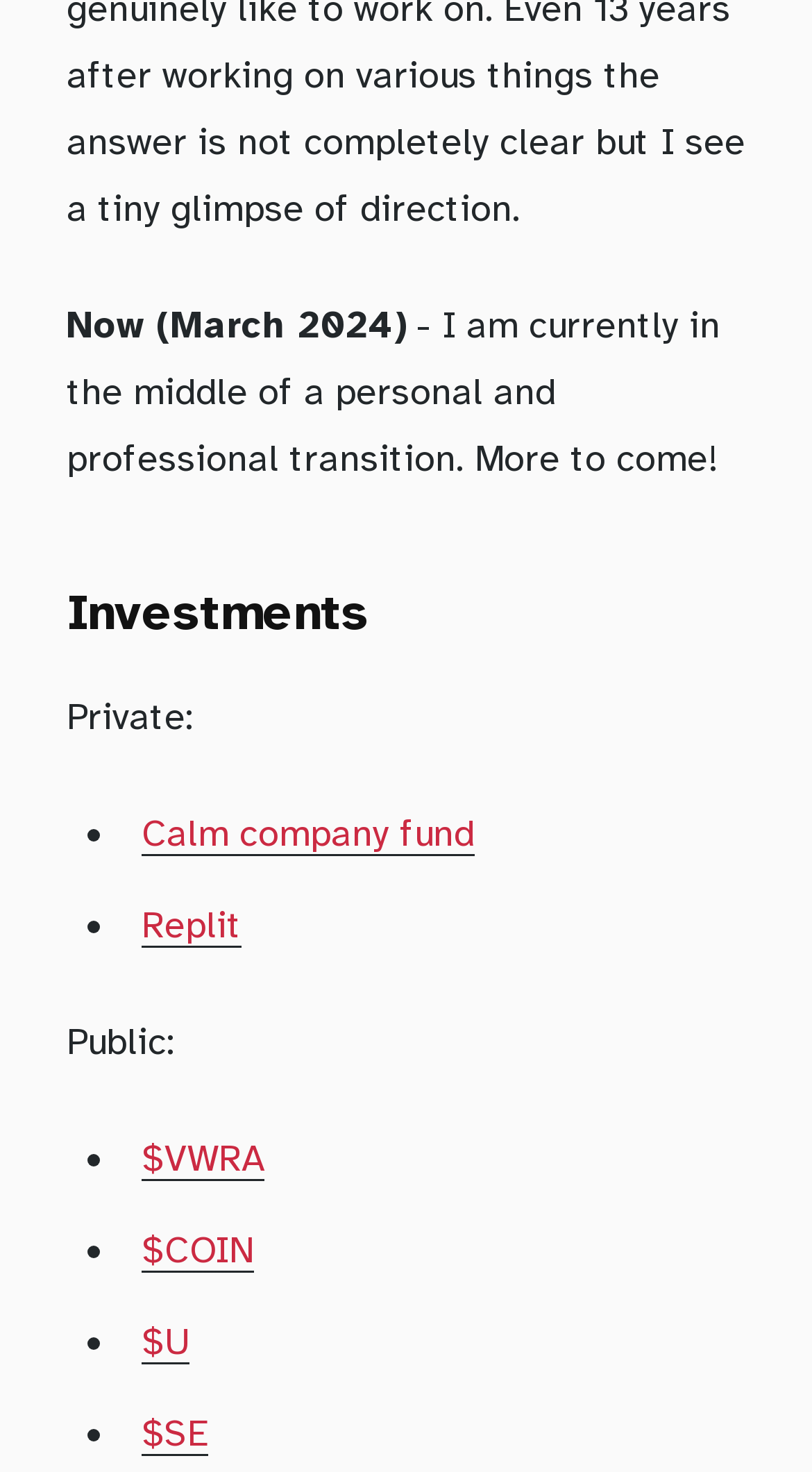Give a one-word or one-phrase response to the question: 
How many list markers are there in total?

5